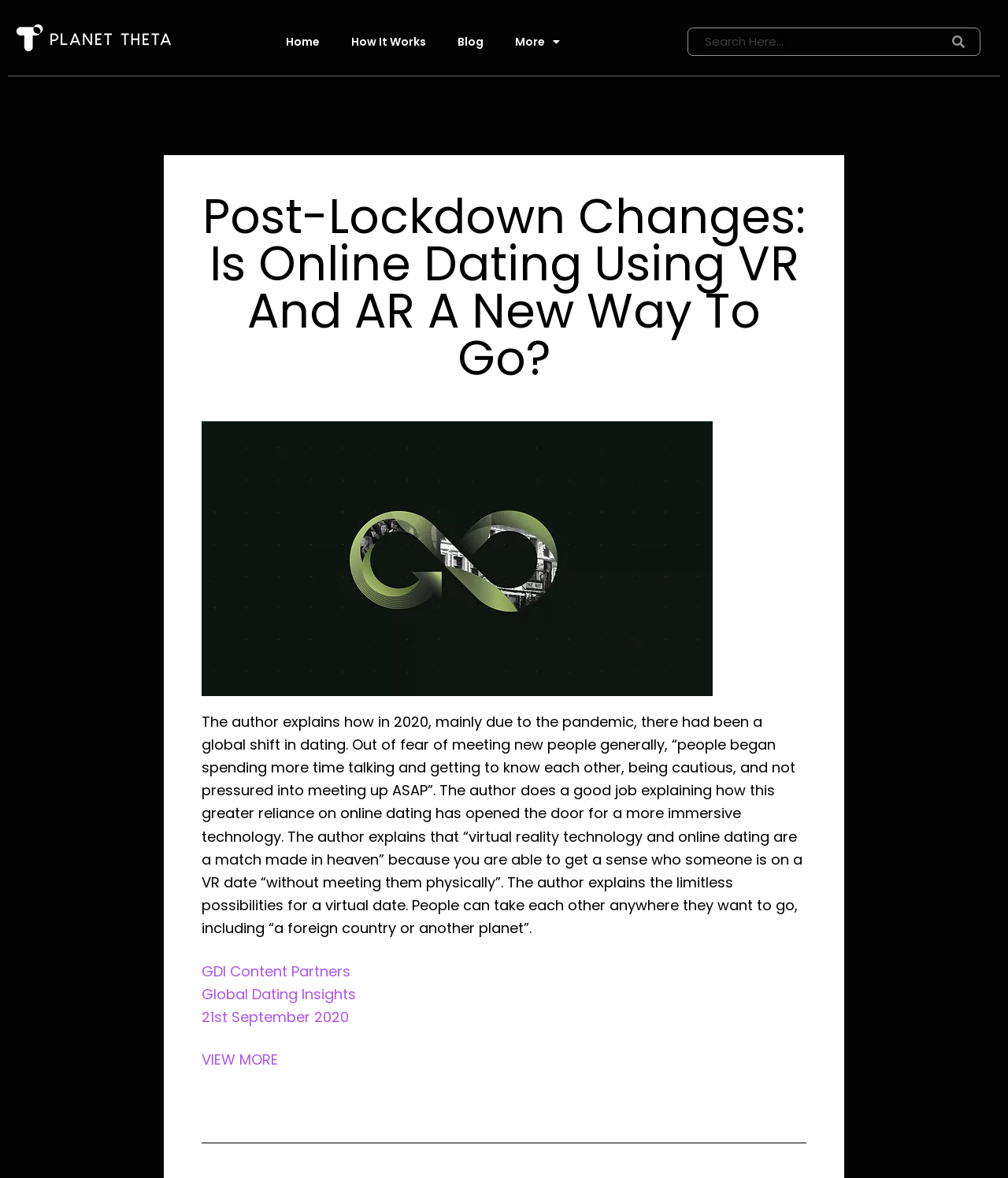Find and specify the bounding box coordinates that correspond to the clickable region for the instruction: "search for something".

[0.691, 0.024, 0.964, 0.047]